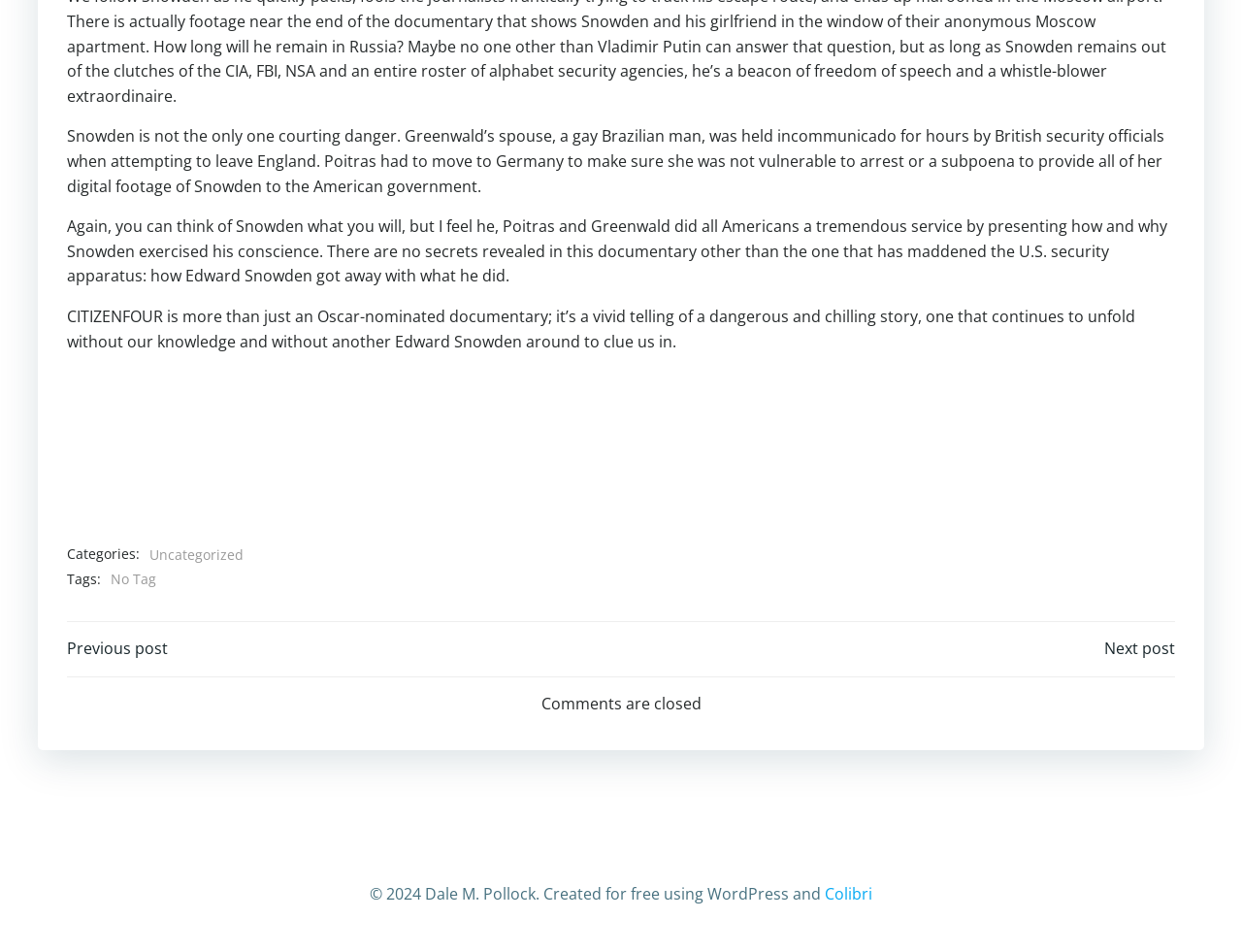Specify the bounding box coordinates of the area to click in order to execute this command: 'Check the website's copyright information'. The coordinates should consist of four float numbers ranging from 0 to 1, and should be formatted as [left, top, right, bottom].

[0.298, 0.928, 0.664, 0.95]